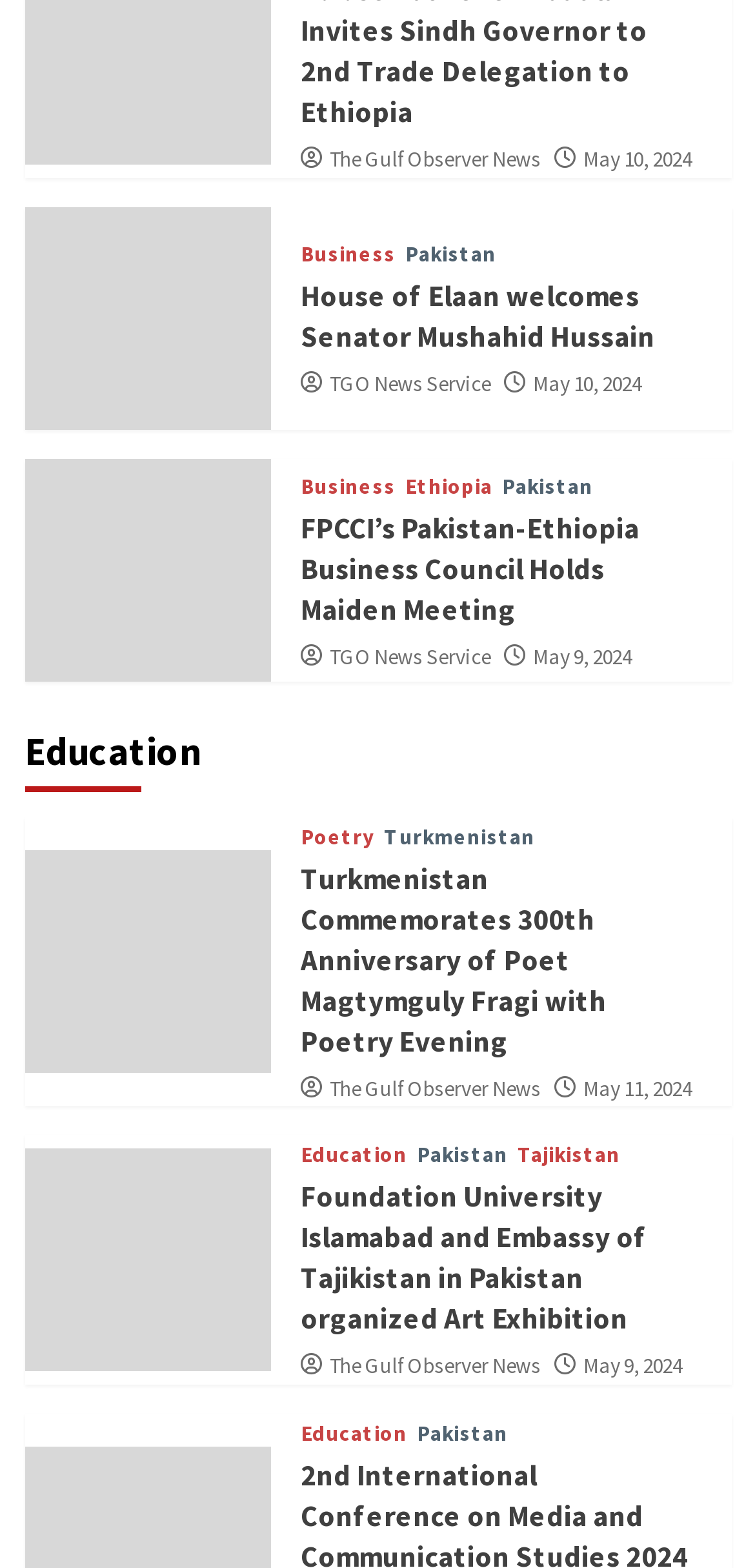Please analyze the image and give a detailed answer to the question:
What is the name of the news service that published the article 'House of Elaan welcomes Senator Mushahid Hussain'?

I looked at the links below the heading associated with the article 'House of Elaan welcomes Senator Mushahid Hussain' and found that one of the links is labeled 'TGO News Service', which suggests that this is the news service that published the article.